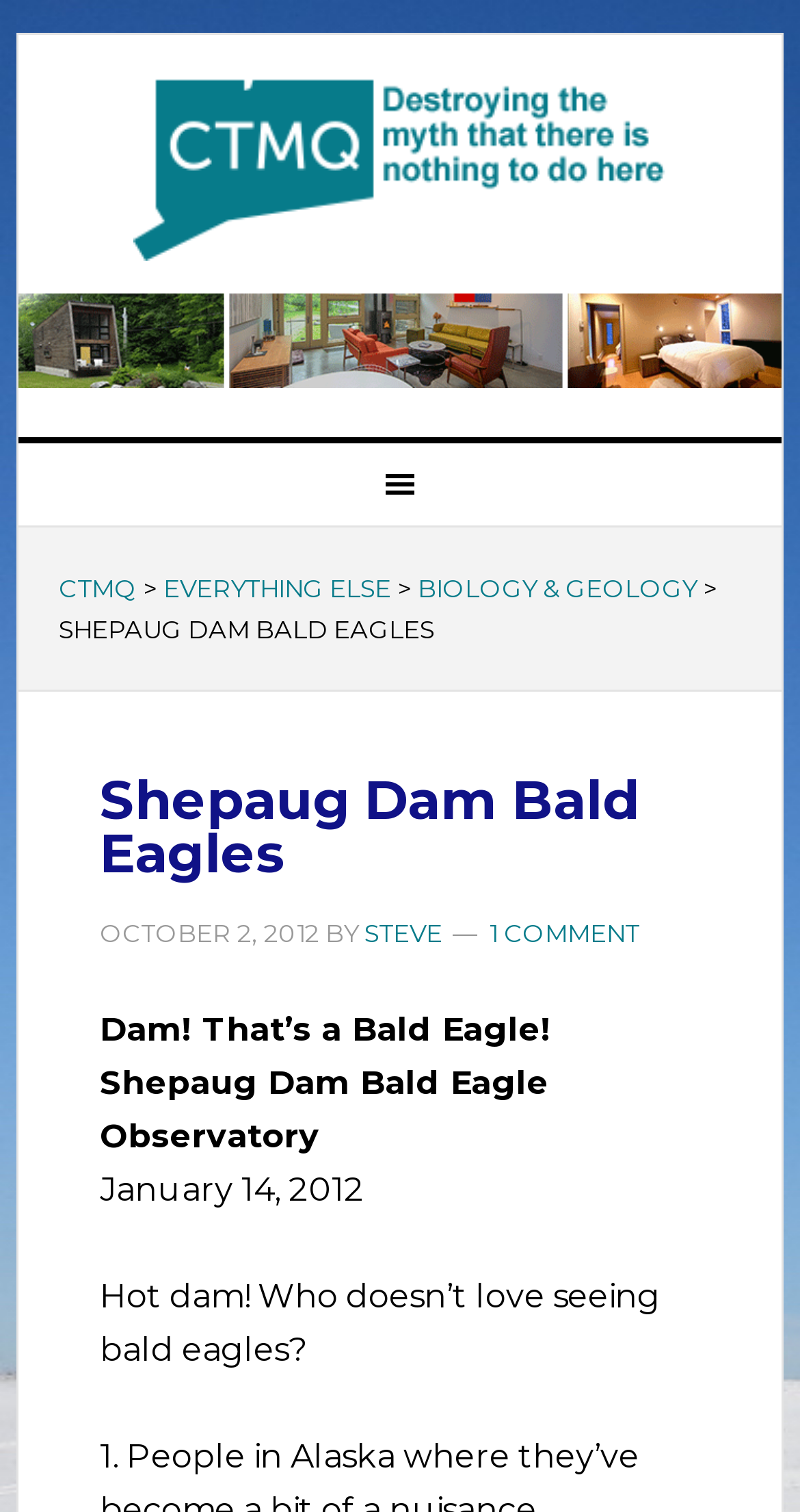Find the bounding box coordinates for the HTML element described in this sentence: "alt="green mountain modern house"". Provide the coordinates as four float numbers between 0 and 1, in the format [left, top, right, bottom].

[0.023, 0.231, 0.977, 0.257]